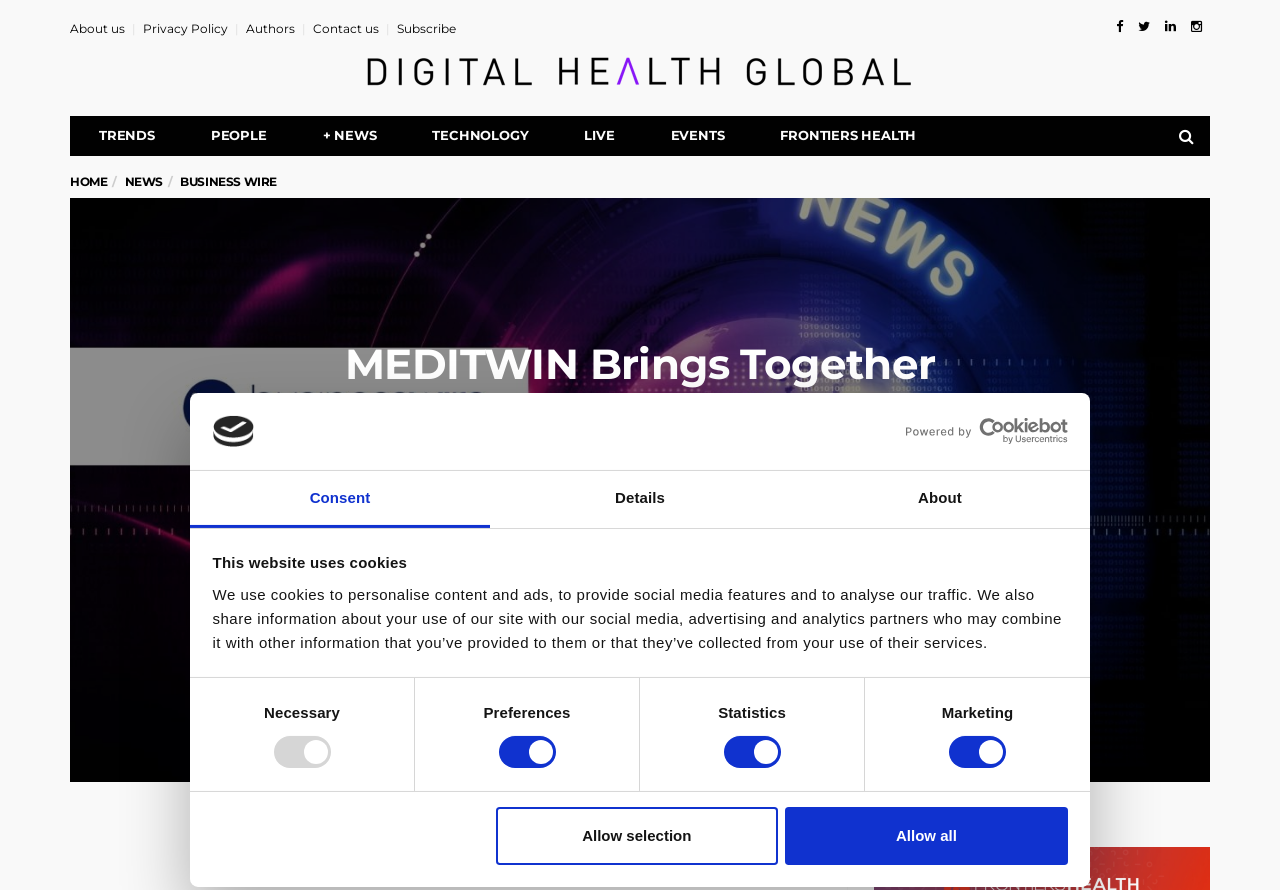Identify the bounding box coordinates necessary to click and complete the given instruction: "Click the 'Digital Health Global' link".

[0.055, 0.064, 0.945, 0.097]